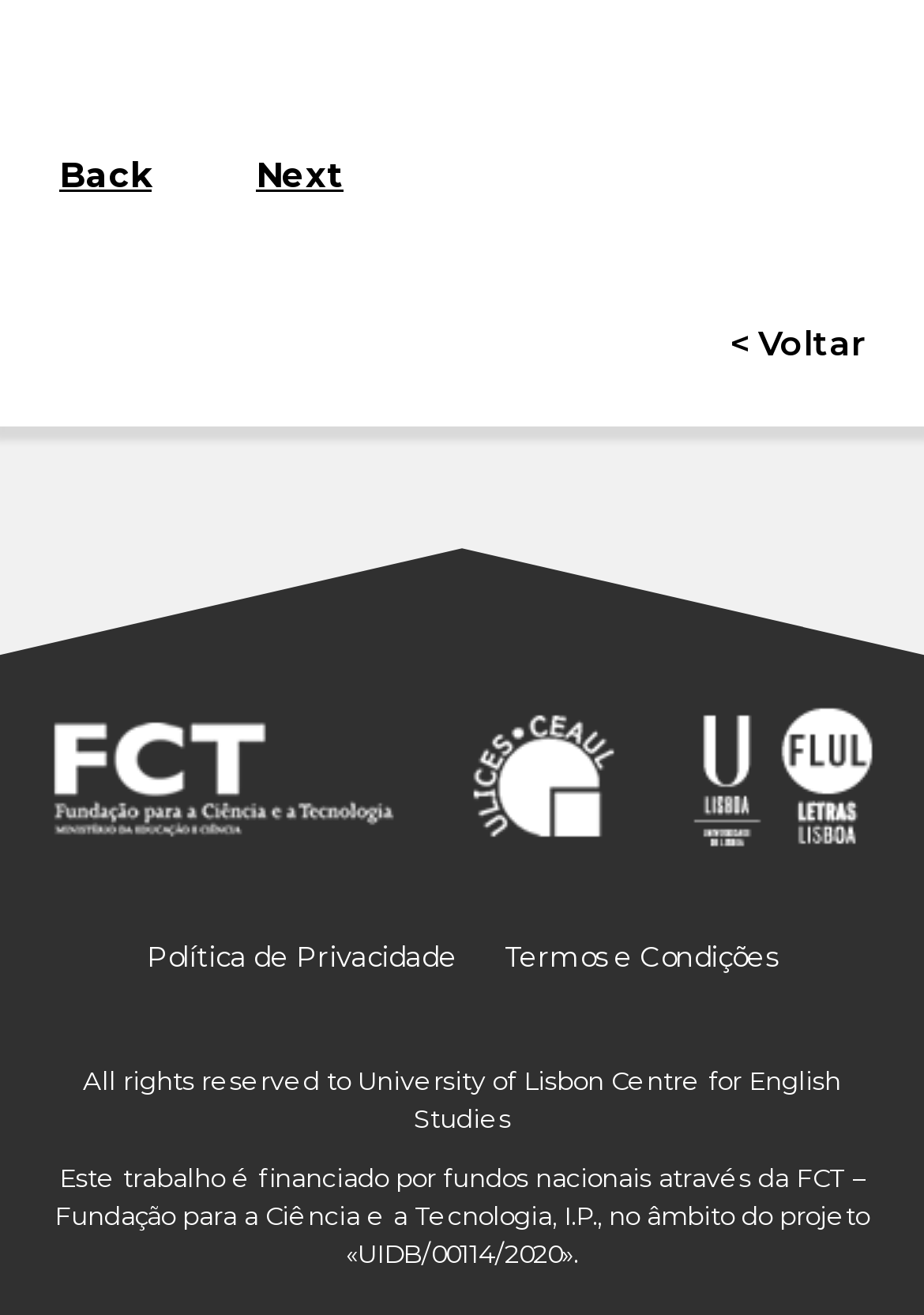Please find the bounding box for the UI element described by: "BBQ Buddy".

None